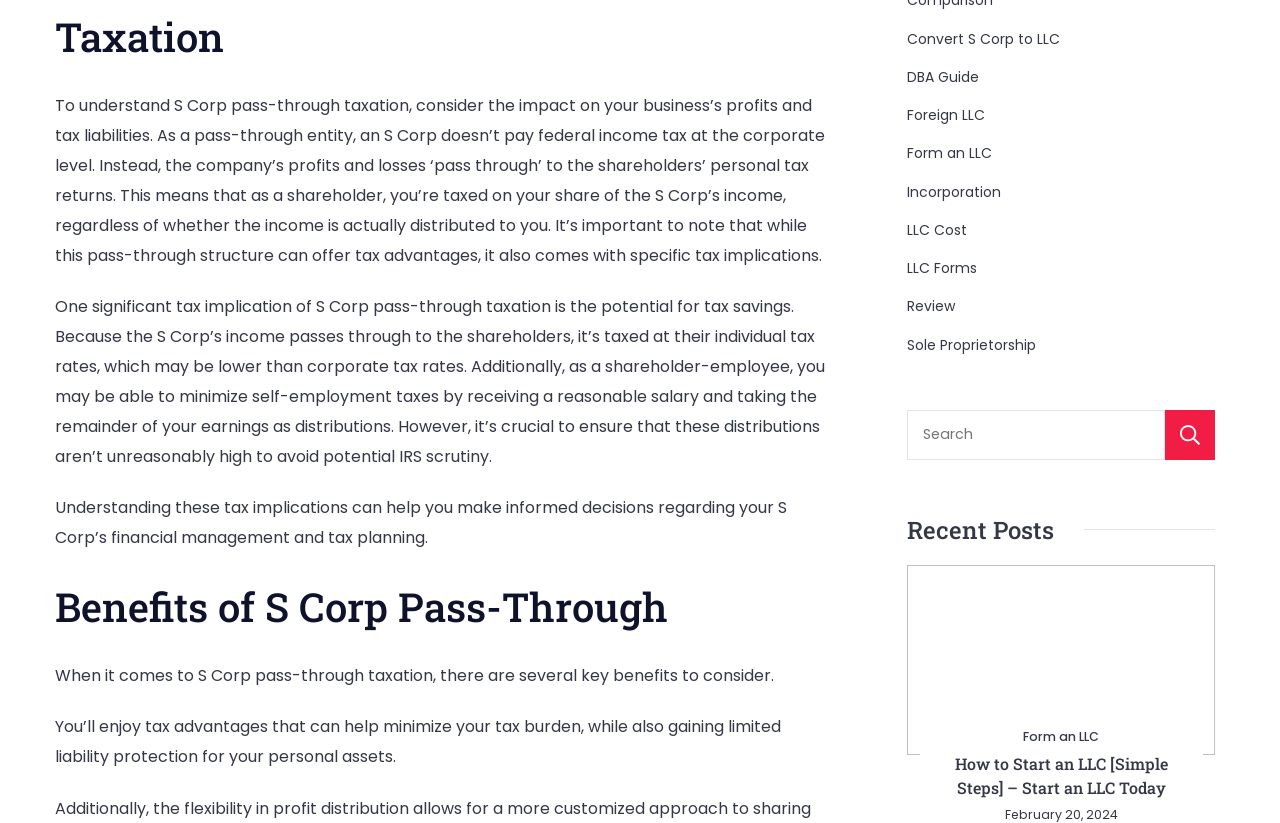Provide the bounding box coordinates of the HTML element this sentence describes: "Convert S Corp to LLC". The bounding box coordinates consist of four float numbers between 0 and 1, i.e., [left, top, right, bottom].

[0.709, 0.031, 0.828, 0.063]